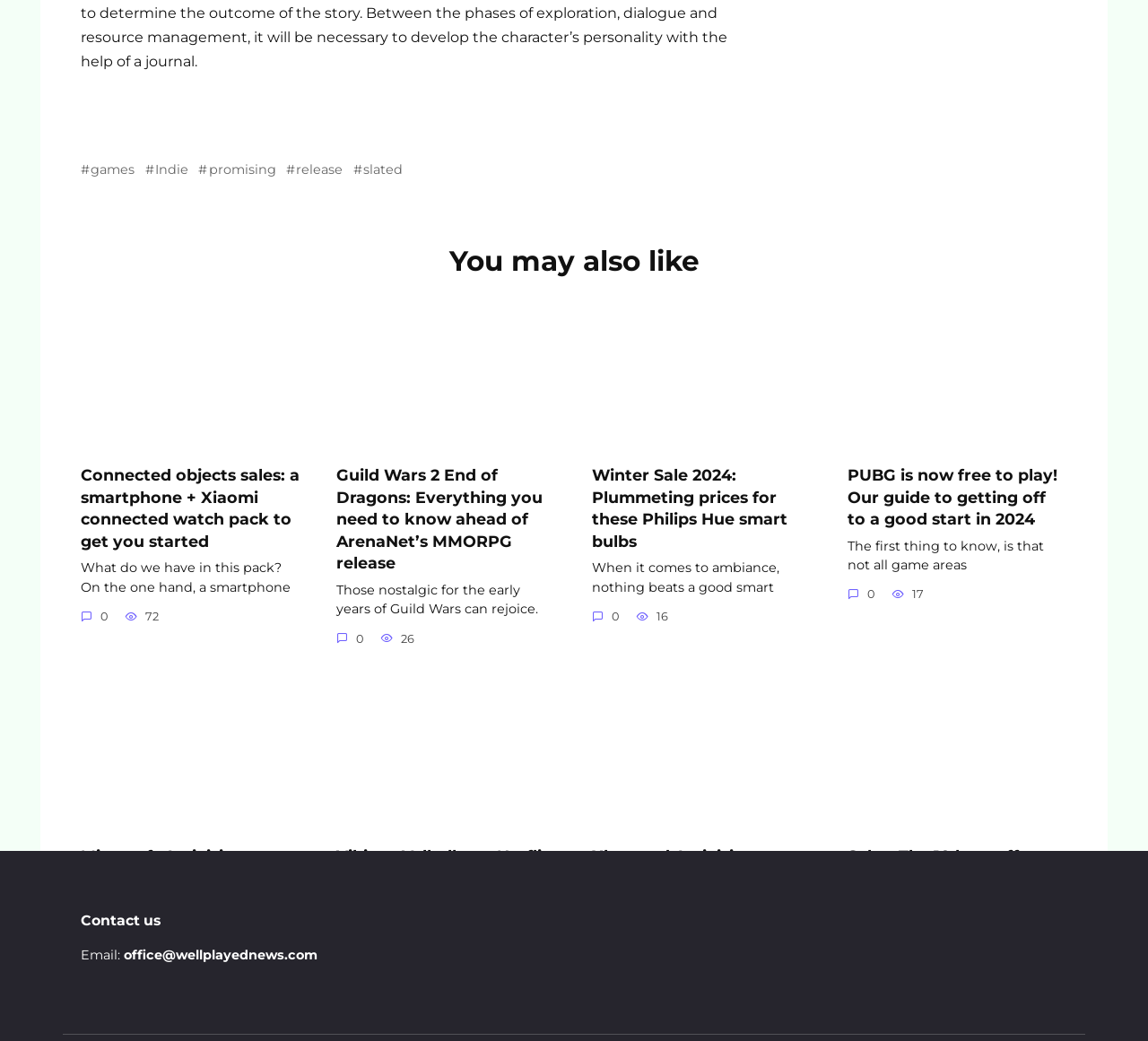Reply to the question with a brief word or phrase: What is the topic of the Vikings Valhalla article?

Vikings Valhalla on Netflix